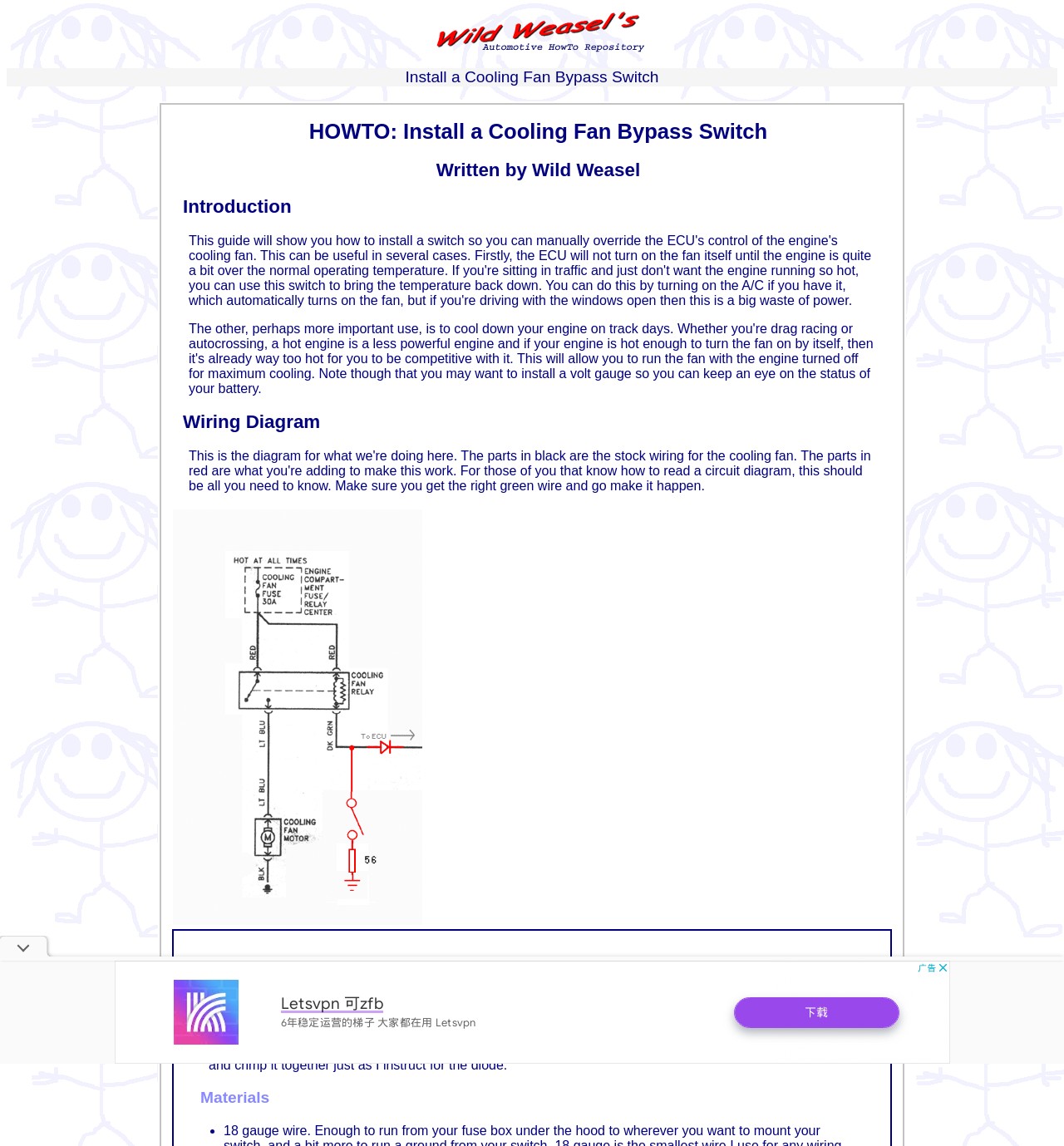What type of repository is this?
Using the image as a reference, answer with just one word or a short phrase.

Automotive HowTo Repository